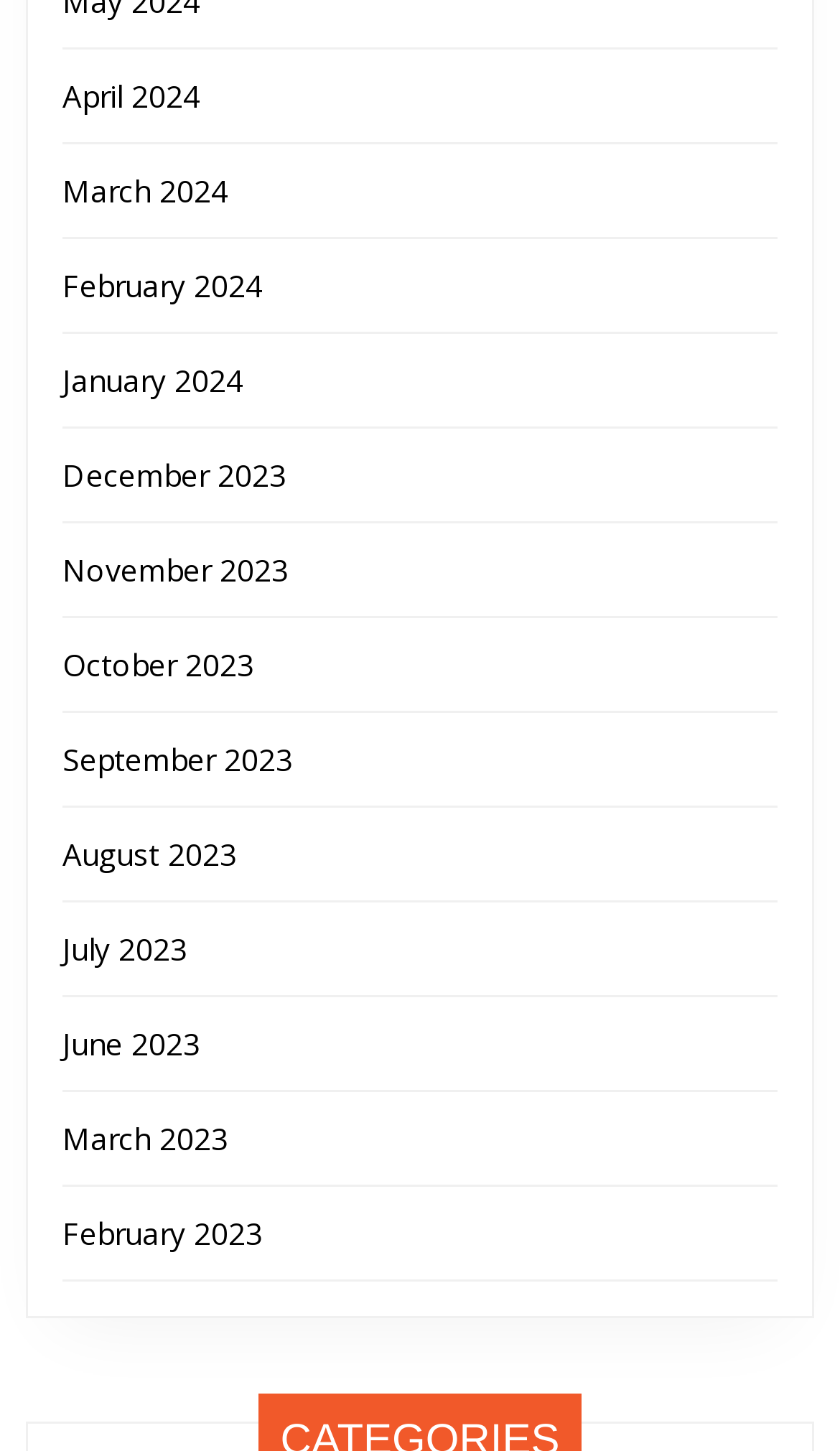Provide a brief response to the question below using a single word or phrase: 
What is the latest month listed?

April 2024